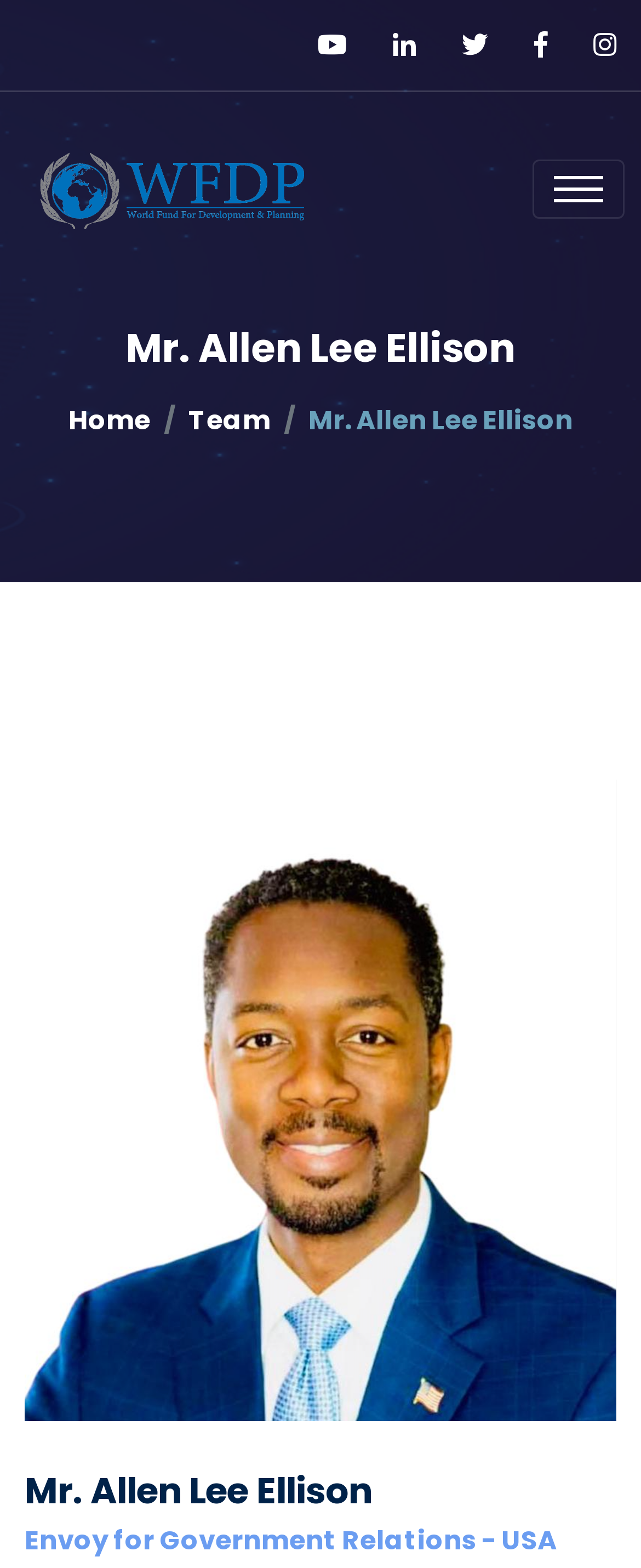How many social media links are there? Examine the screenshot and reply using just one word or a brief phrase.

5